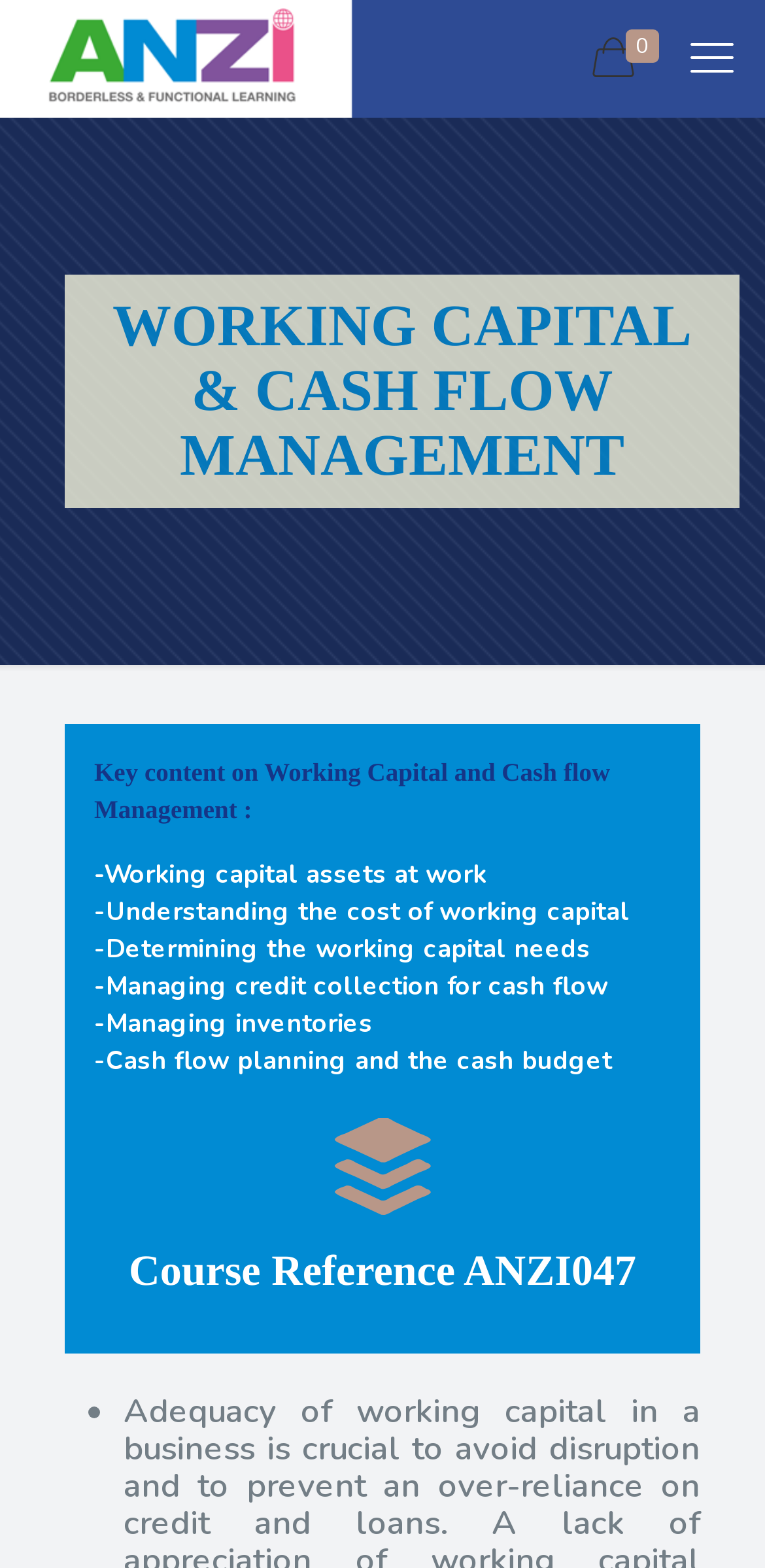Describe all visible elements and their arrangement on the webpage.

The webpage appears to be a course page for "WORKING CAPITAL & CASH FLOW MANAGEMENT" offered by the ANZ Institute. At the top left corner, there is a logo image with a corresponding link. On the top right corner, there are three icons, possibly representing navigation or social media links.

Below the logo, there is a main heading "WORKING CAPITAL & CASH FLOW MANAGEMENT" that spans almost the entire width of the page. Underneath this heading, there is a subheading "Key content on Working Capital and Cash flow Management :" that introduces a list of six points related to working capital and cash flow management. These points are listed in a vertical column, with each point described in a brief sentence.

Further down the page, there is another heading "Course Reference ANZI047" that appears to provide additional information about the course. Below this heading, there is a bullet point marked with a dot, suggesting that there may be additional information or resources related to the course.

At the bottom right corner of the page, there is an icon with a link, possibly representing a call-to-action or a link to a related page.